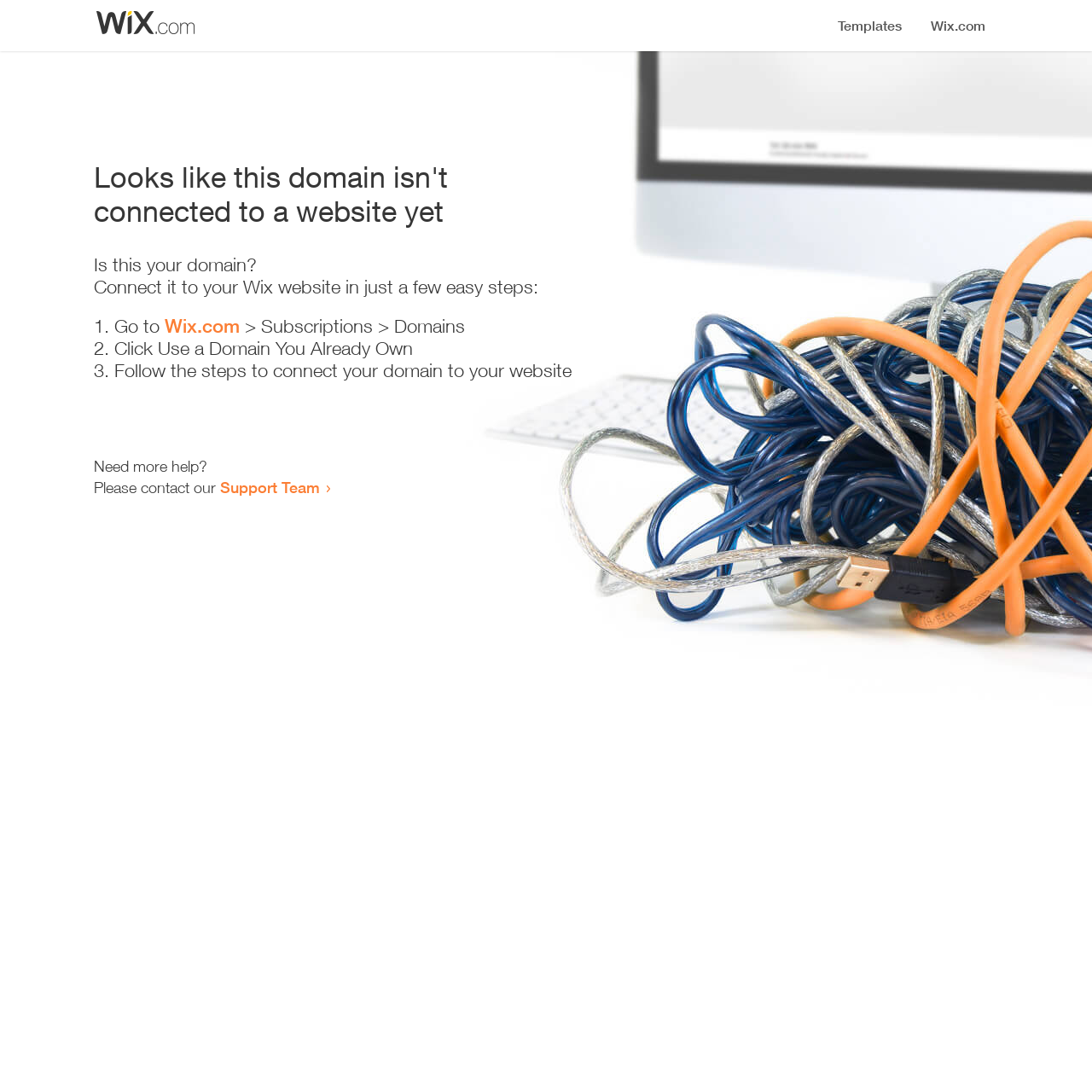What is the user trying to accomplish on this webpage?
Please give a detailed and thorough answer to the question, covering all relevant points.

The webpage is guiding the user to connect their domain to their website, as indicated by the heading and the steps provided on the webpage.